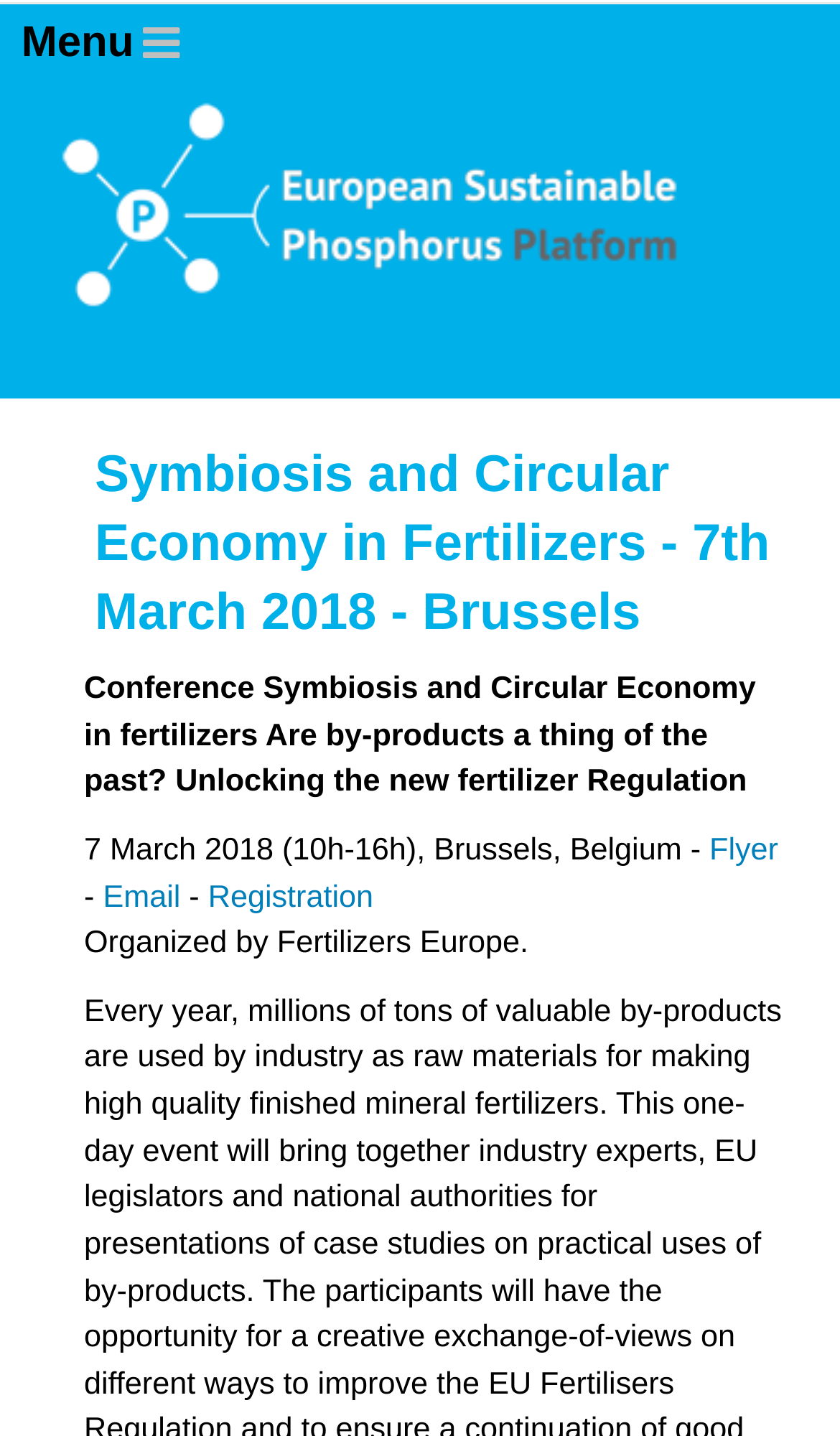Detail the features and information presented on the webpage.

The webpage is about the European Sustainable Phosphorus Platform, specifically focusing on the conference "Symbiosis and Circular Economy in Fertilizers" held on 7th March 2018 in Brussels. 

At the top left corner, there is a navigation menu. Next to it, on the top center, is the updated ESPP logo. Below the logo, there is a heading that repeats the conference title. 

Under the heading, there is a paragraph of text that describes the conference, mentioning that it will discuss whether by-products are a thing of the past and unlocking the new fertilizer regulation. 

Below this paragraph, there is a line of text that provides the conference details, including the date, time, and location. On the right side of this line, there is a link to the conference flyer. 

Below the conference details, there are three links: "Email", "Registration", and "Flyer", which are aligned horizontally. 

Further down, there is a line of text that mentions the organizer, Fertilizers Europe. 

The rest of the page is filled with a block of text that describes the purpose of the conference, which is to bring together industry experts, EU legislators, and national authorities to discuss the practical uses of by-products. The text also mentions that the participants will have the opportunity for a creative exchange of views on different ways to improve the use of by-products.